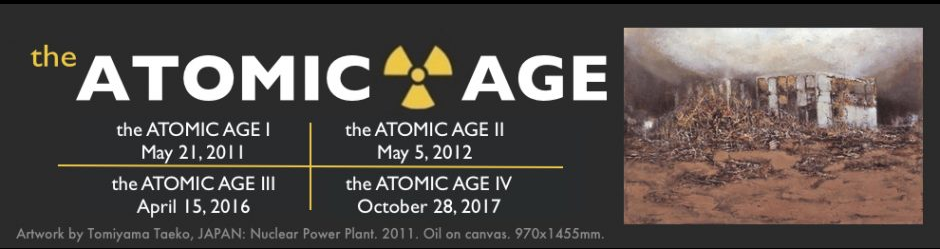What is the medium used to create the artwork 'Nuclear Power Plant'?
Based on the image content, provide your answer in one word or a short phrase.

oil on canvas